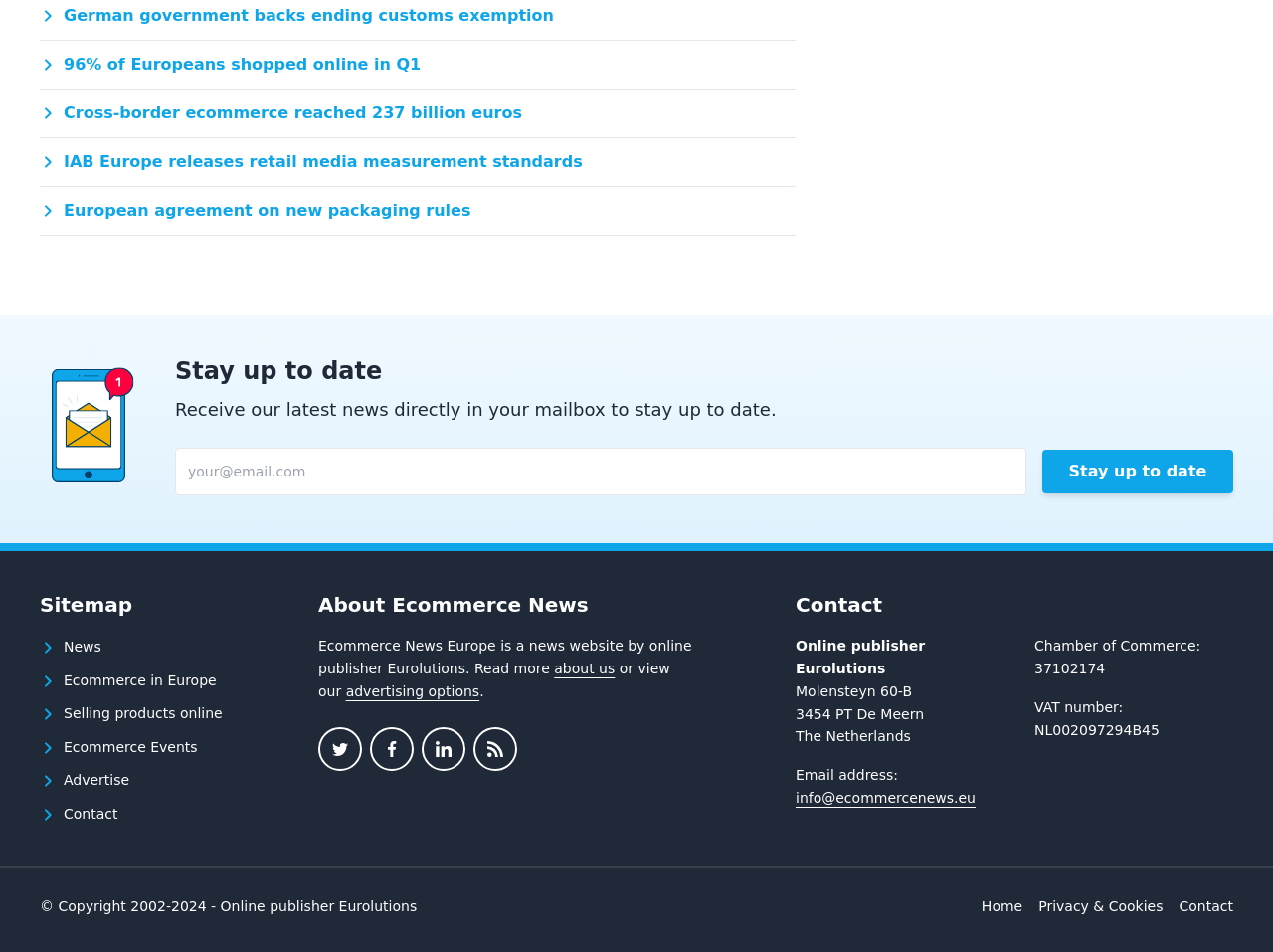Find and indicate the bounding box coordinates of the region you should select to follow the given instruction: "Click the 'About Ecommerce News' link".

[0.25, 0.621, 0.594, 0.65]